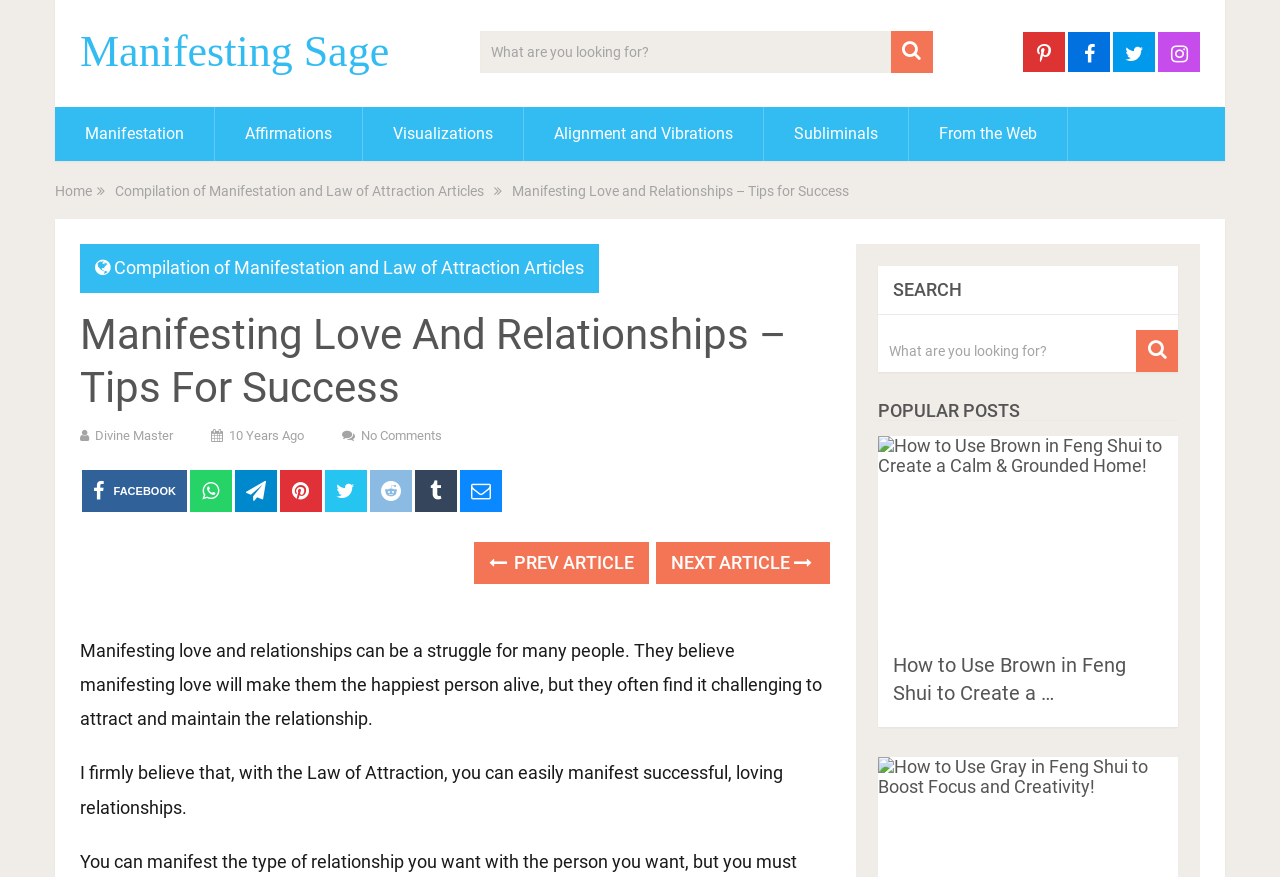Detail the features and information presented on the webpage.

The webpage is about manifesting love and relationships, with a focus on providing tips for success. At the top, there is a heading "Manifesting Sage" and a search bar with a magnifying glass icon. Below the search bar, there are five social media links, represented by icons.

On the left side, there is a menu with links to various topics, including "Manifestation", "Affirmations", "Visualizations", and more. Below the menu, there is a link to the "Home" page and a link to a compilation of manifestation and law of attraction articles.

The main content of the page is divided into sections. The first section has a heading "Manifesting Love And Relationships – Tips For Success" and a link to a related article. Below this, there is a section with a heading "10 Years Ago" and a link to a comment section.

The main article starts with a paragraph discussing the challenges of manifesting love and relationships. The author believes that with the Law of Attraction, it is possible to easily manifest successful, loving relationships. The article continues with more text, but the content is not specified.

On the right side, there is a section with a heading "SEARCH" and a search bar with a magnifying glass icon. Below this, there is a section with a heading "POPULAR POSTS" and an image with a link to an article about using brown in Feng Shui to create a calm and grounded home.

At the bottom of the page, there are links to previous and next articles, represented by icons.